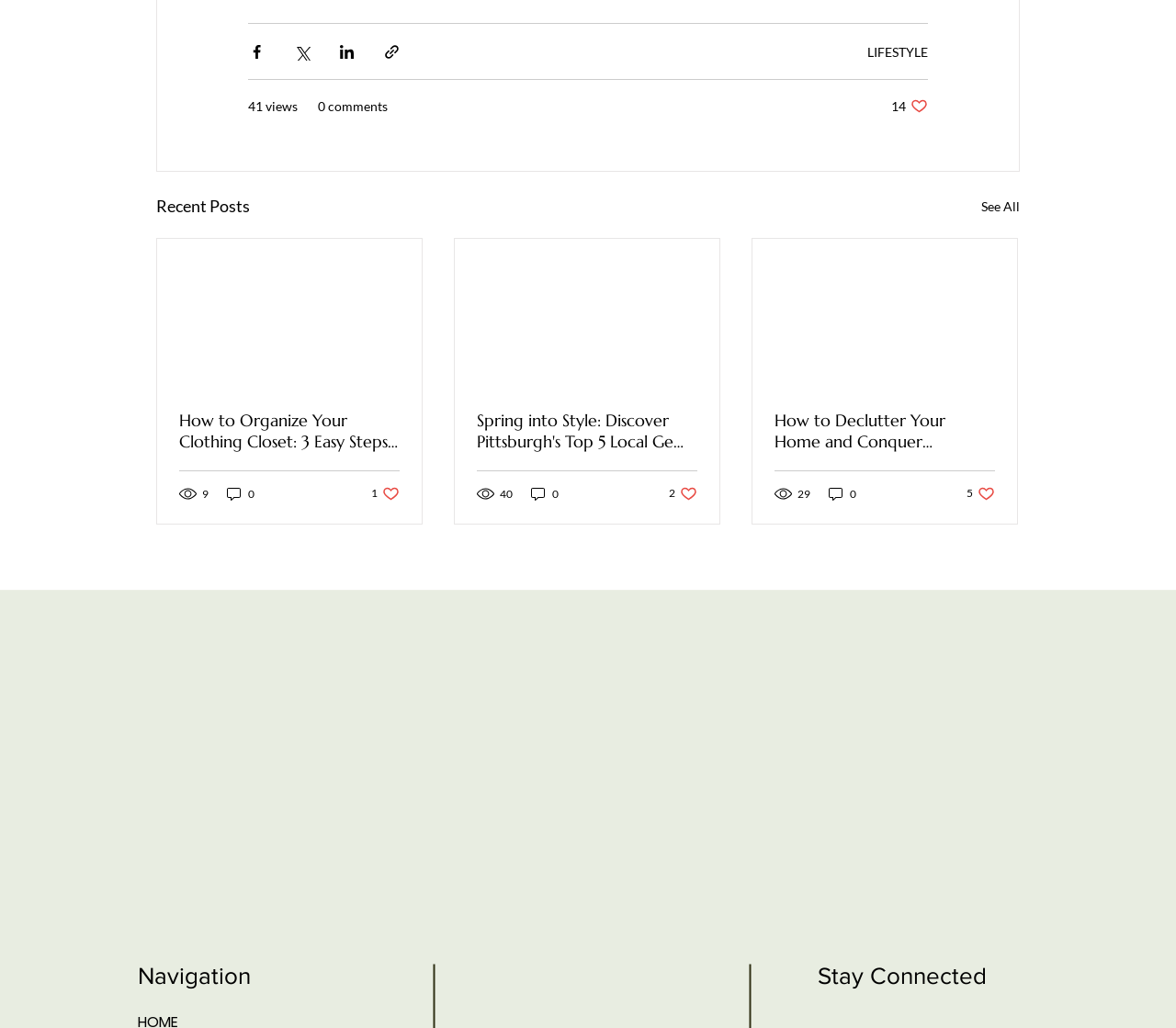Using the provided description: "40", find the bounding box coordinates of the corresponding UI element. The output should be four float numbers between 0 and 1, in the format [left, top, right, bottom].

[0.405, 0.472, 0.438, 0.489]